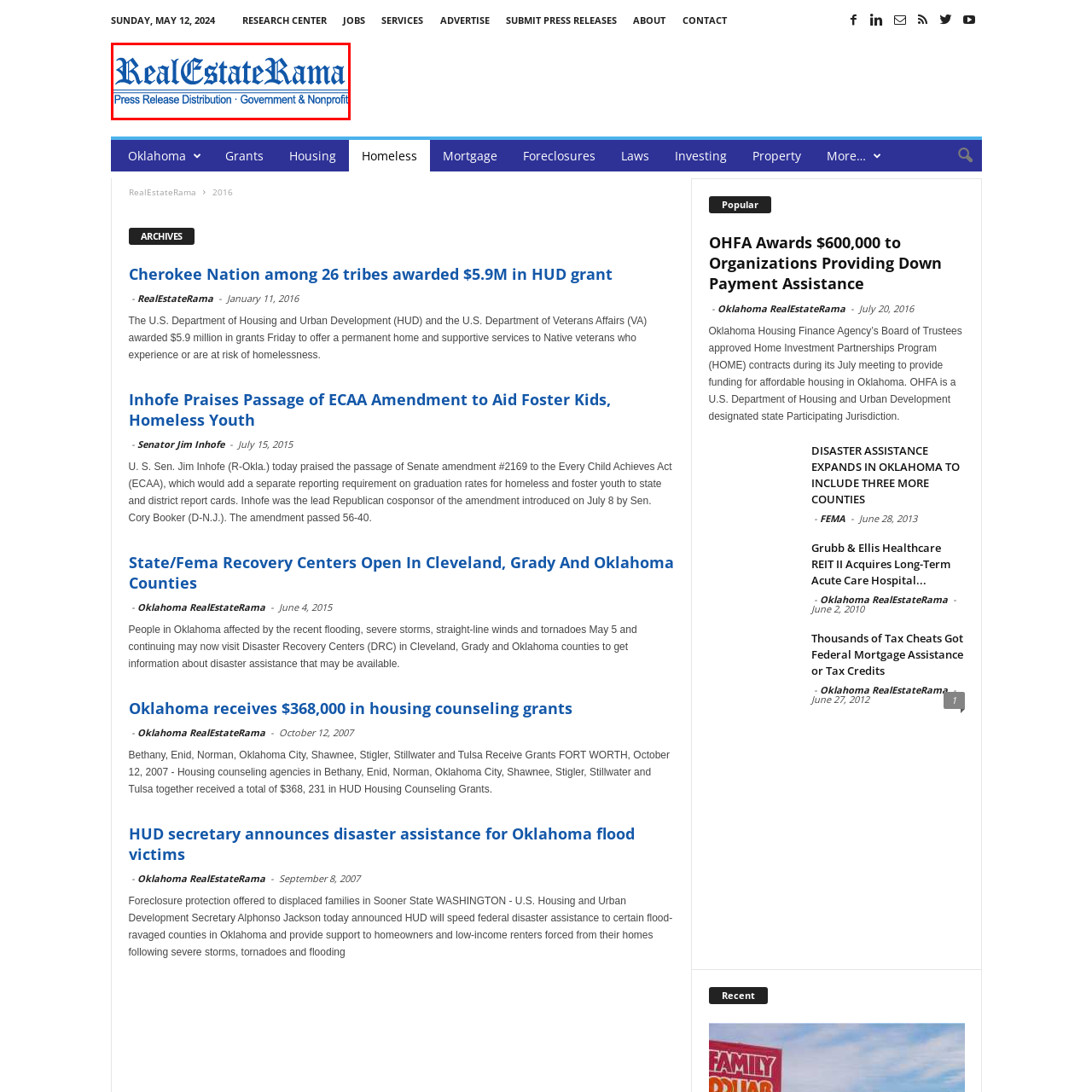Describe fully the image that is contained within the red bounding box.

The image features the logo of RealEstateRama, a platform specializing in the distribution of press releases related to government and nonprofit organizations. The logo prominently displays the name "RealEstateRama" in an elegant blue font, accompanied by the tagline "Press Release Distribution · Government & Nonprofit." This visual branding highlights the platform's commitment to serving the real estate and public policy sectors by facilitating communication and information sharing.